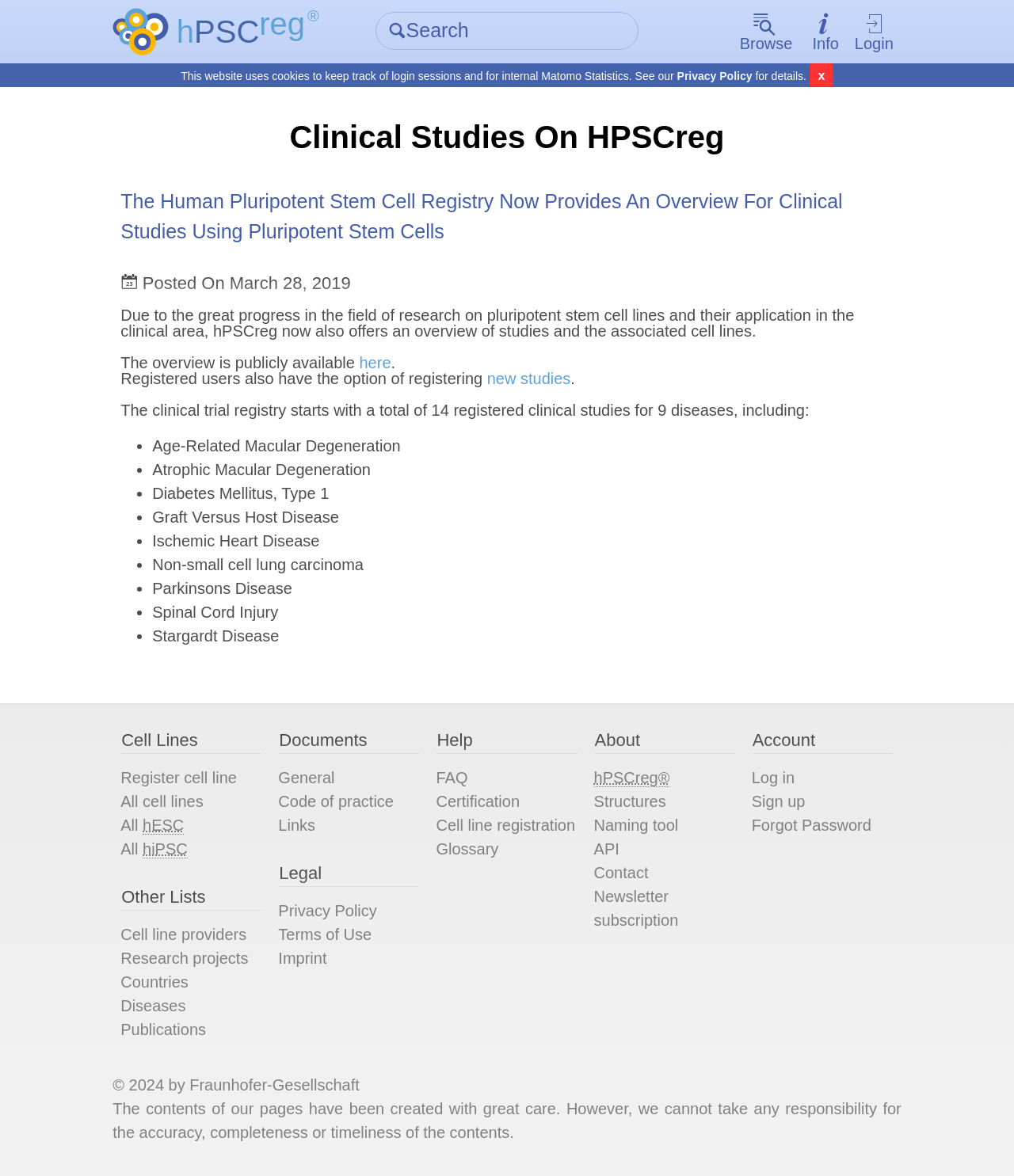Given the element description "Privacy Policy", identify the bounding box of the corresponding UI element.

[0.668, 0.059, 0.742, 0.07]